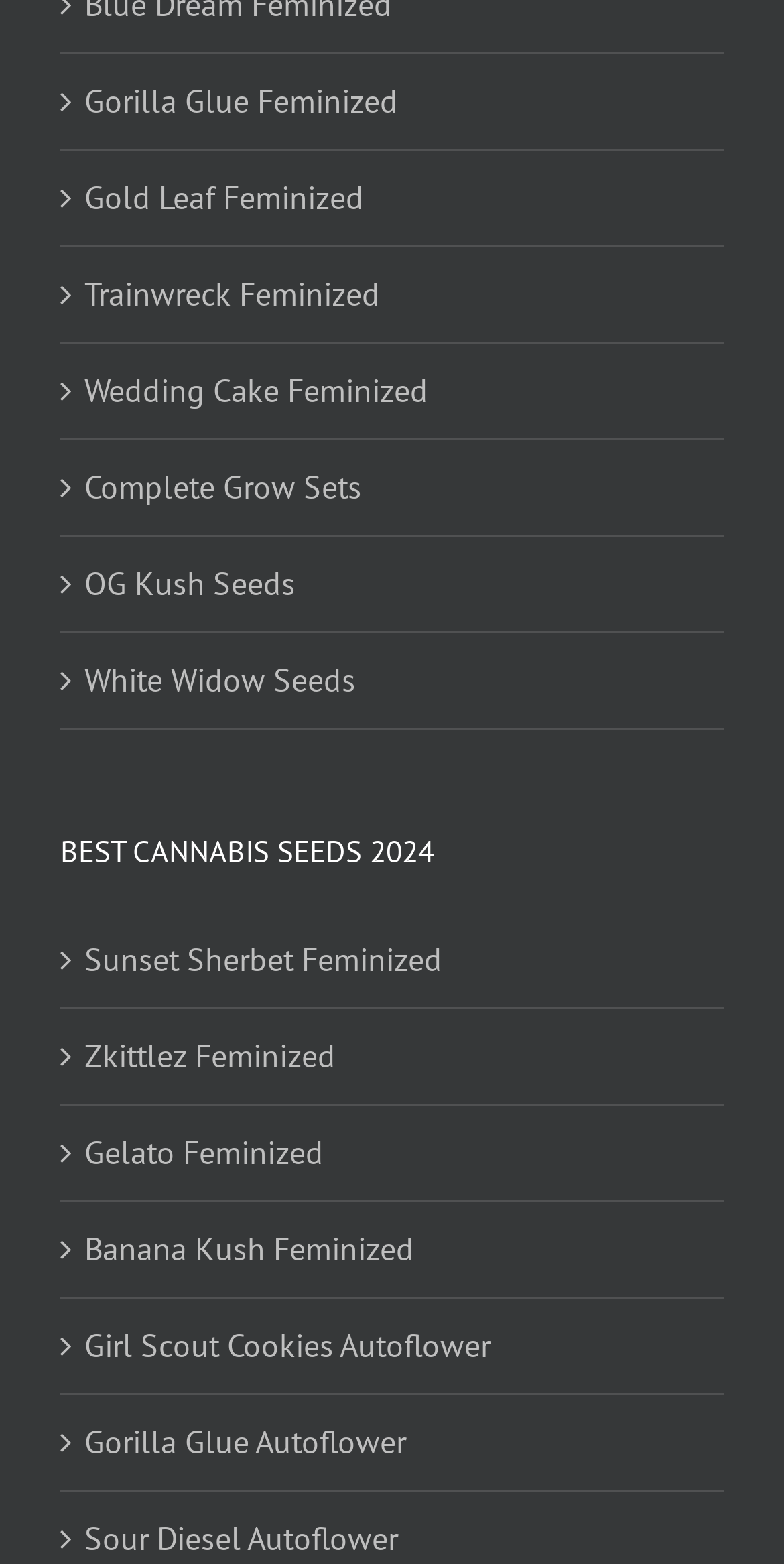Select the bounding box coordinates of the element I need to click to carry out the following instruction: "select Sunset Sherbet Feminized".

[0.108, 0.596, 0.897, 0.631]